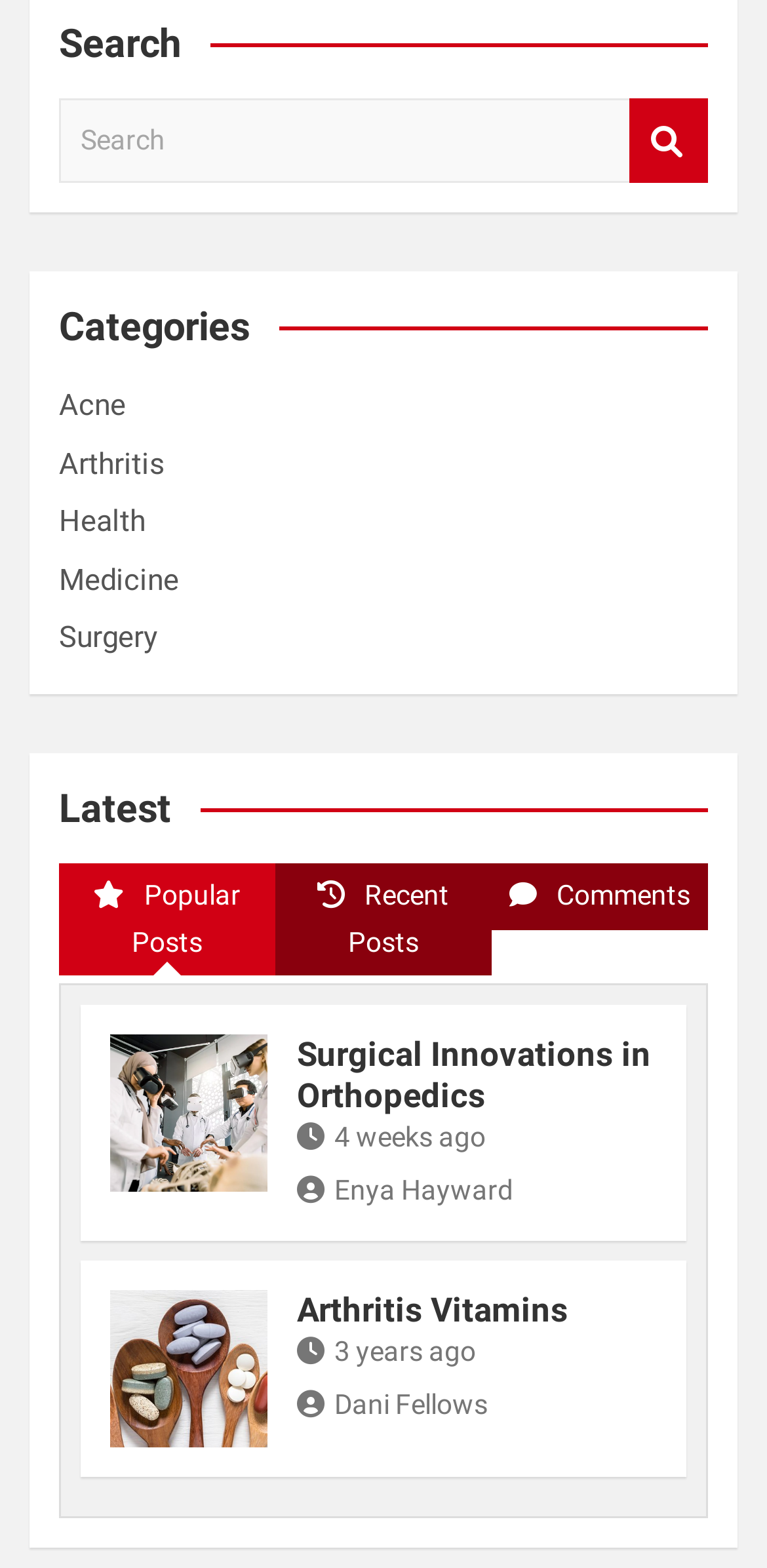Who is the author of the post 'Arthritis Vitamins'?
Answer the question with a single word or phrase derived from the image.

Dani Fellows